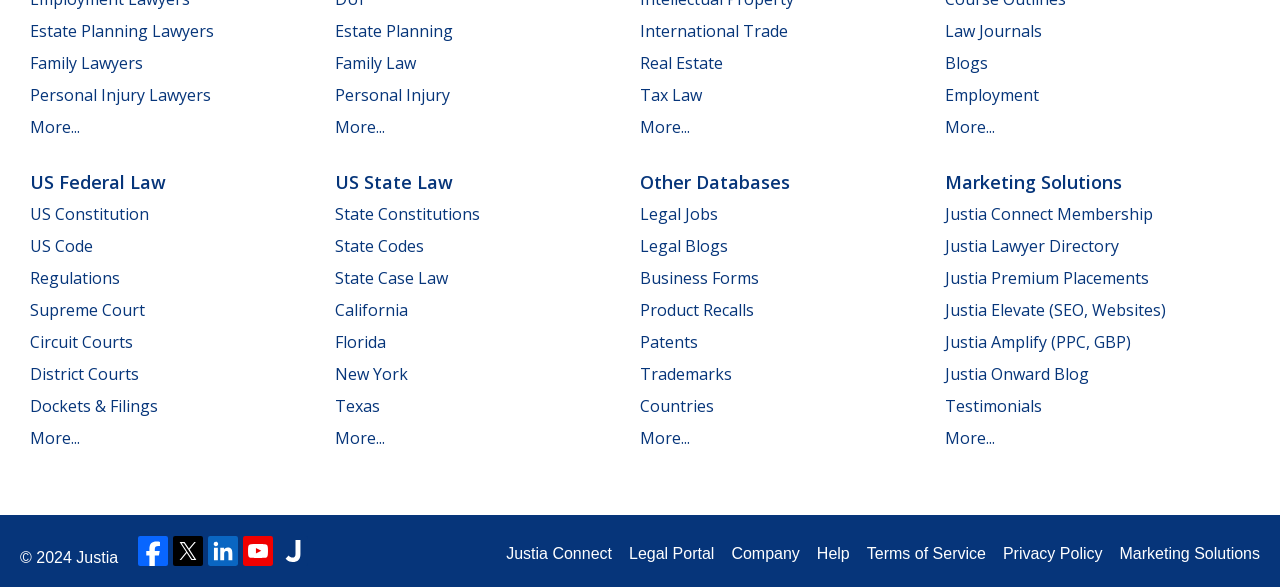Please find the bounding box coordinates of the clickable region needed to complete the following instruction: "Share on Facebook". The bounding box coordinates must consist of four float numbers between 0 and 1, i.e., [left, top, right, bottom].

None